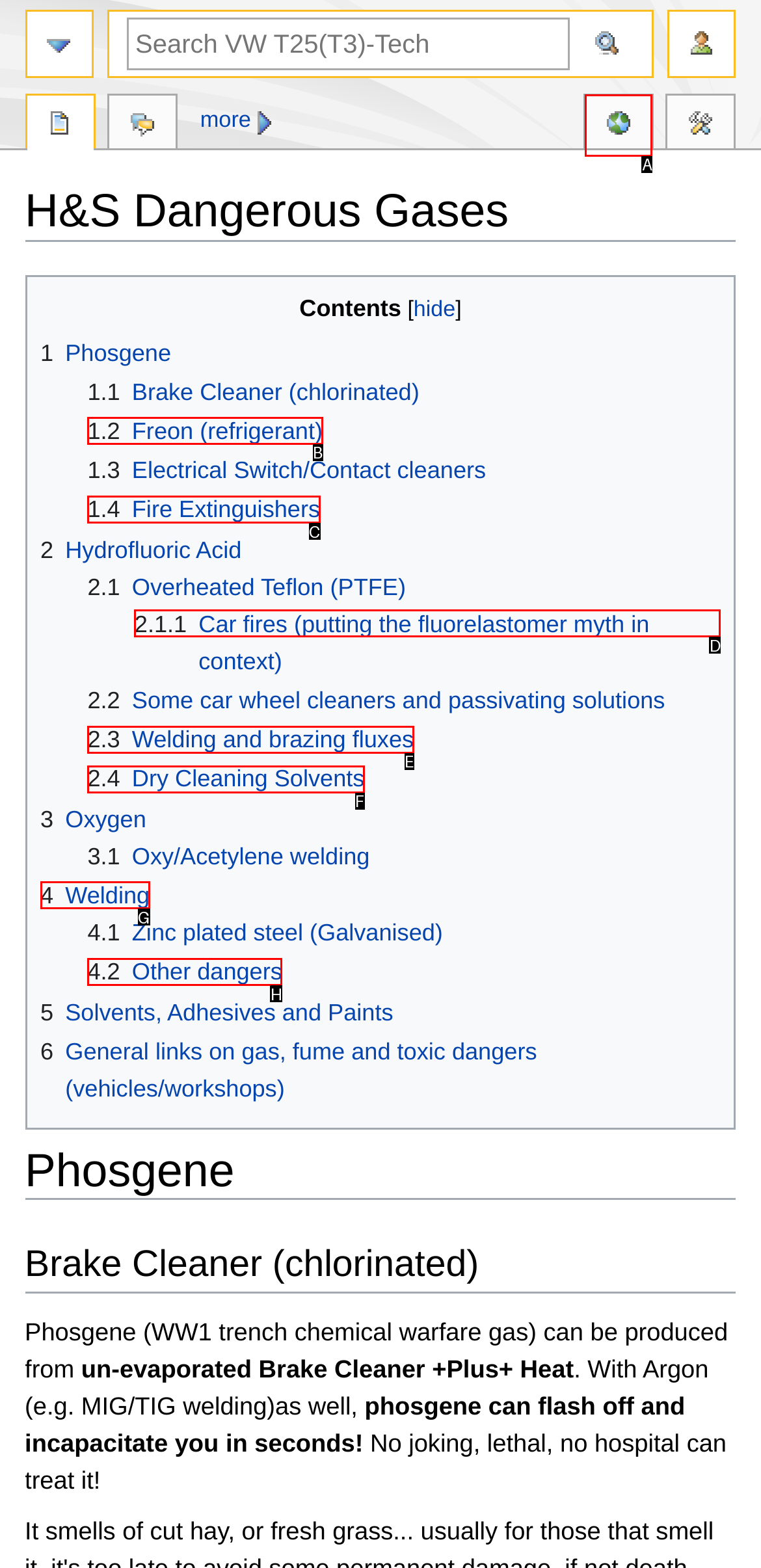Refer to the element description: 4 Welding and identify the matching HTML element. State your answer with the appropriate letter.

G